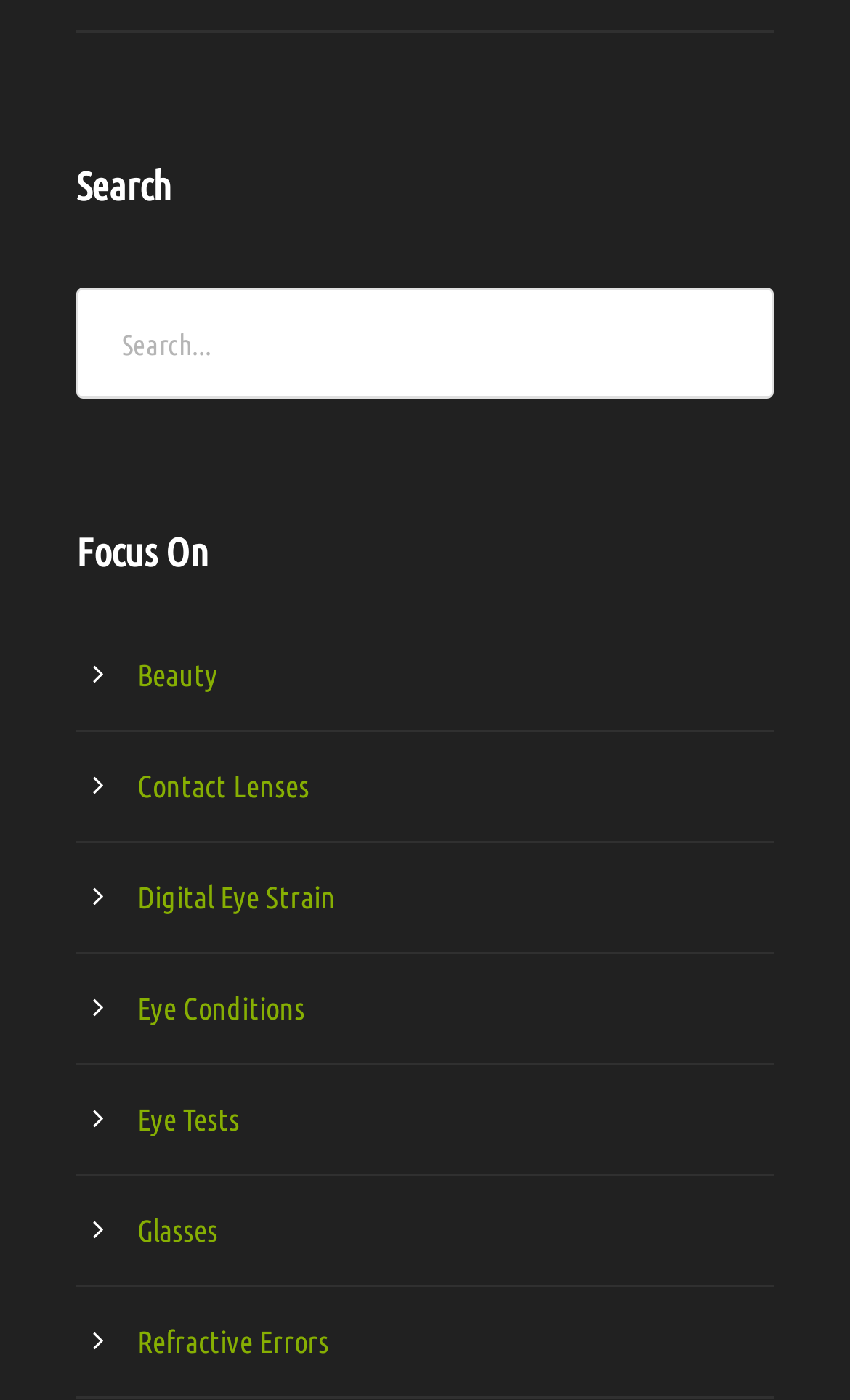Find the bounding box coordinates for the area that should be clicked to accomplish the instruction: "click on the search button".

[0.779, 0.205, 0.91, 0.285]